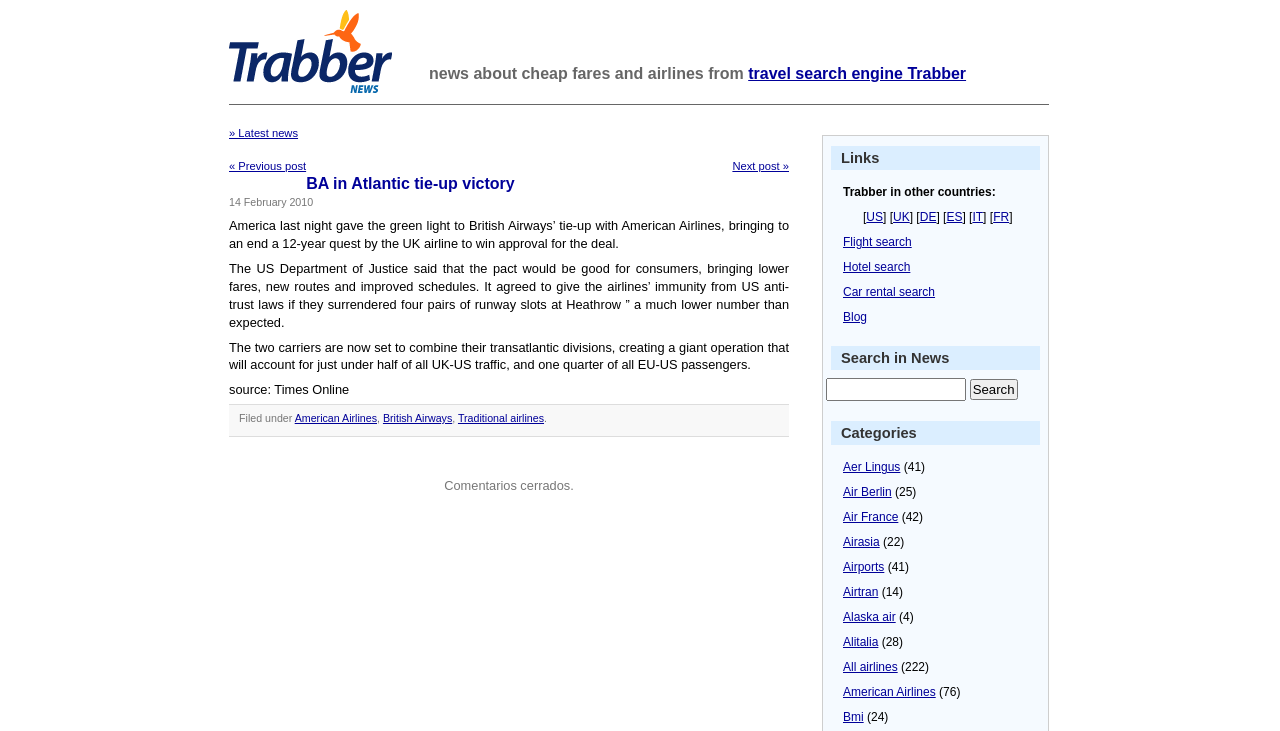Please specify the bounding box coordinates in the format (top-left x, top-left y, bottom-right x, bottom-right y), with values ranging from 0 to 1. Identify the bounding box for the UI component described as follows: travel search engine Trabber

[0.585, 0.089, 0.755, 0.112]